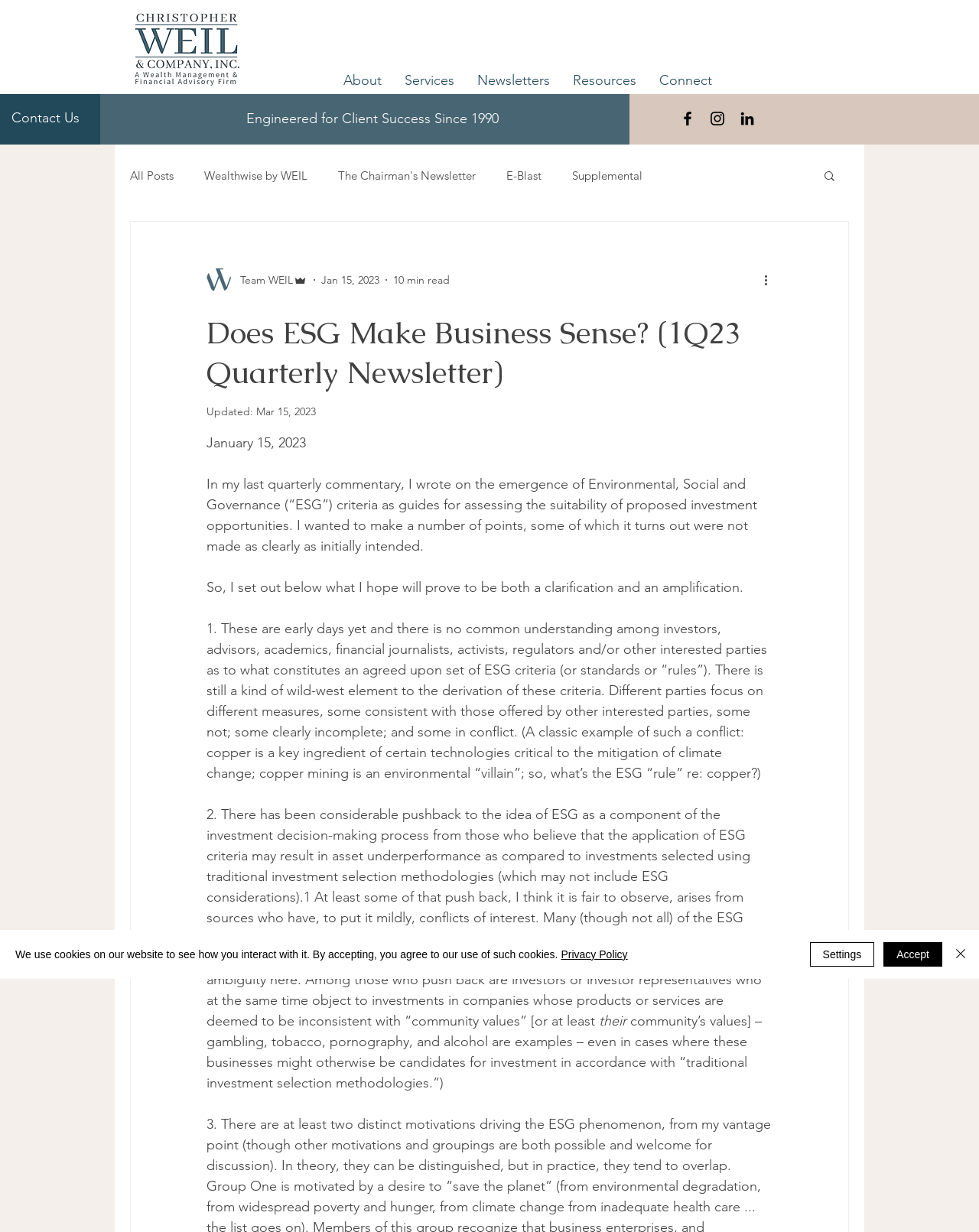What is the date of the quarterly newsletter?
Look at the image and answer the question using a single word or phrase.

Jan 15, 2023